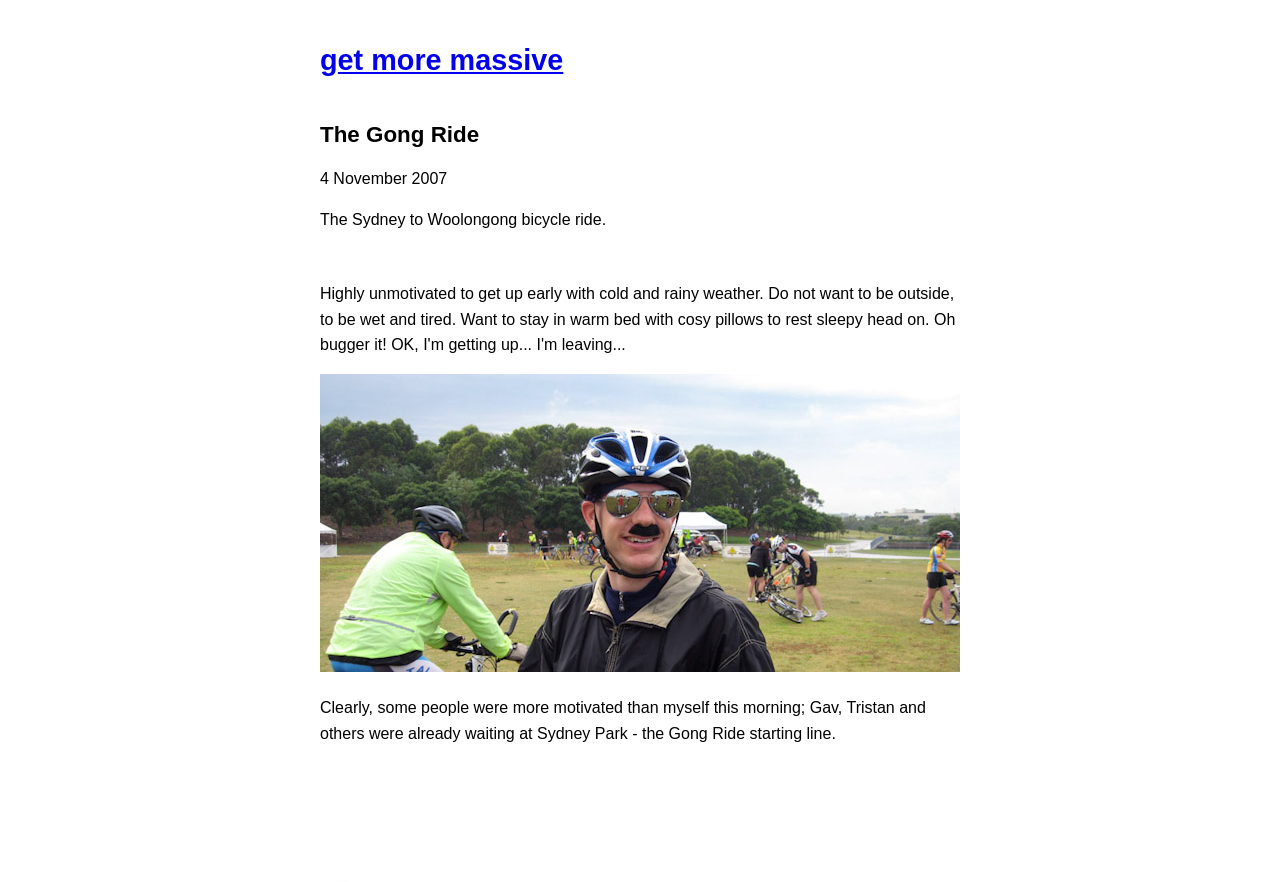What is the starting point of the Gong Ride?
Look at the image and respond with a one-word or short-phrase answer.

Sydney Park